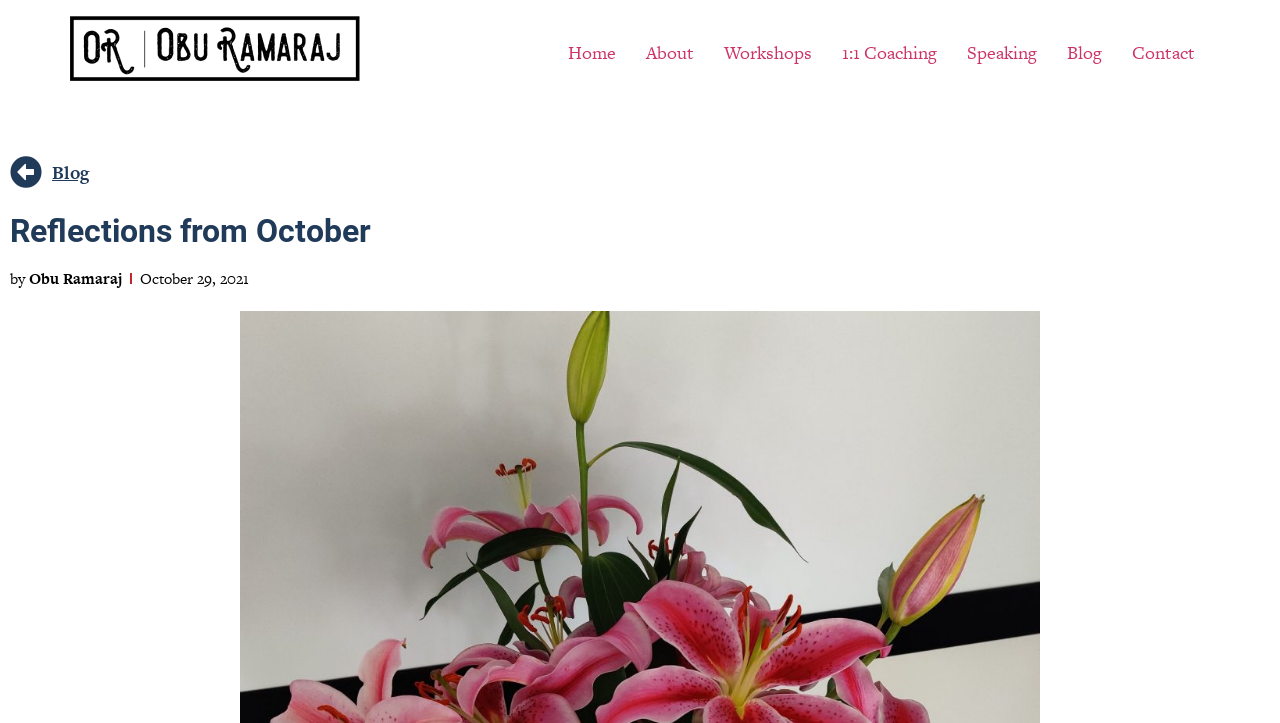Provide the bounding box coordinates of the HTML element this sentence describes: "1:1 Coaching". The bounding box coordinates consist of four float numbers between 0 and 1, i.e., [left, top, right, bottom].

[0.646, 0.042, 0.744, 0.104]